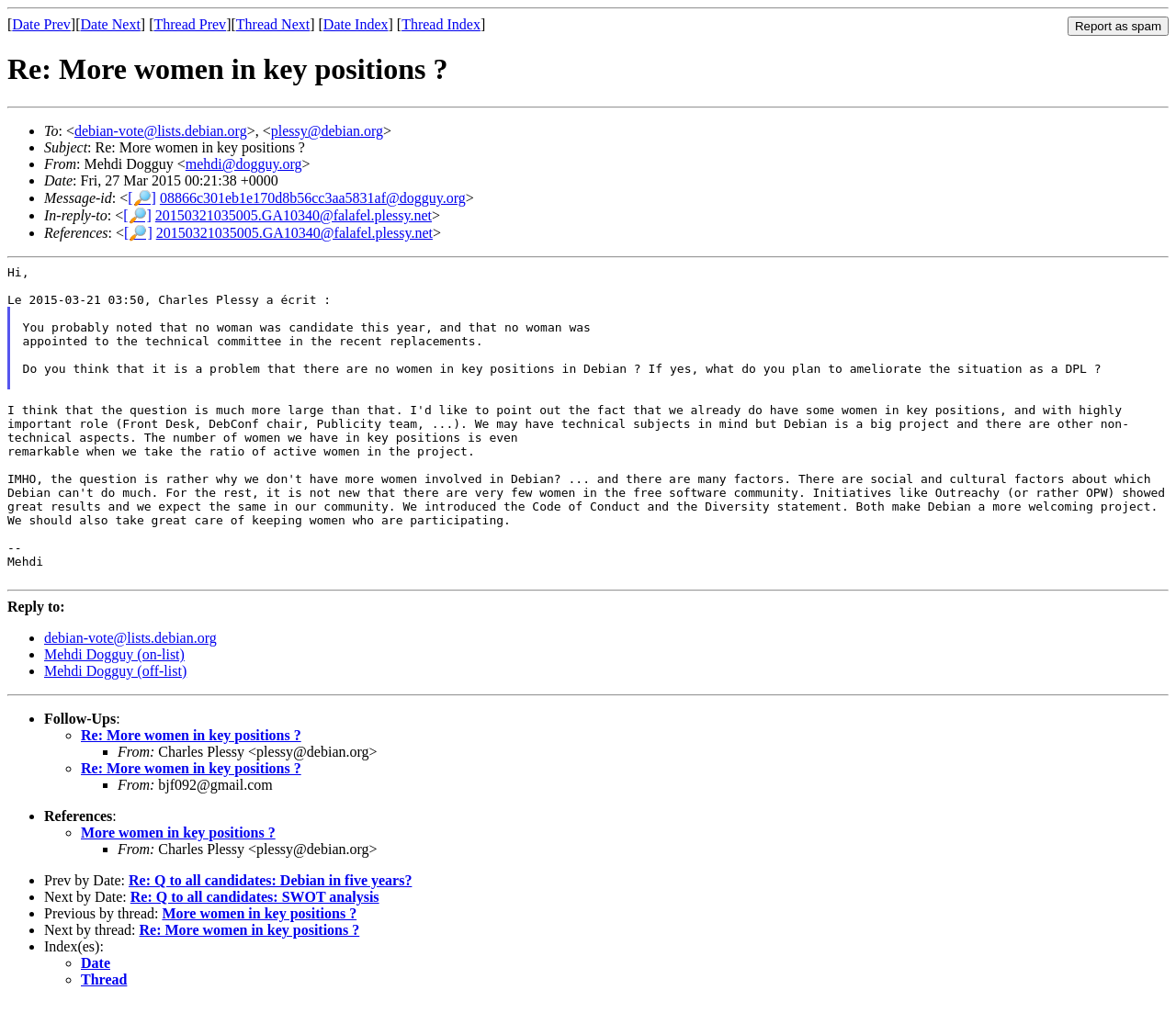Give a short answer using one word or phrase for the question:
What is the subject of this email?

Re: More women in key positions?